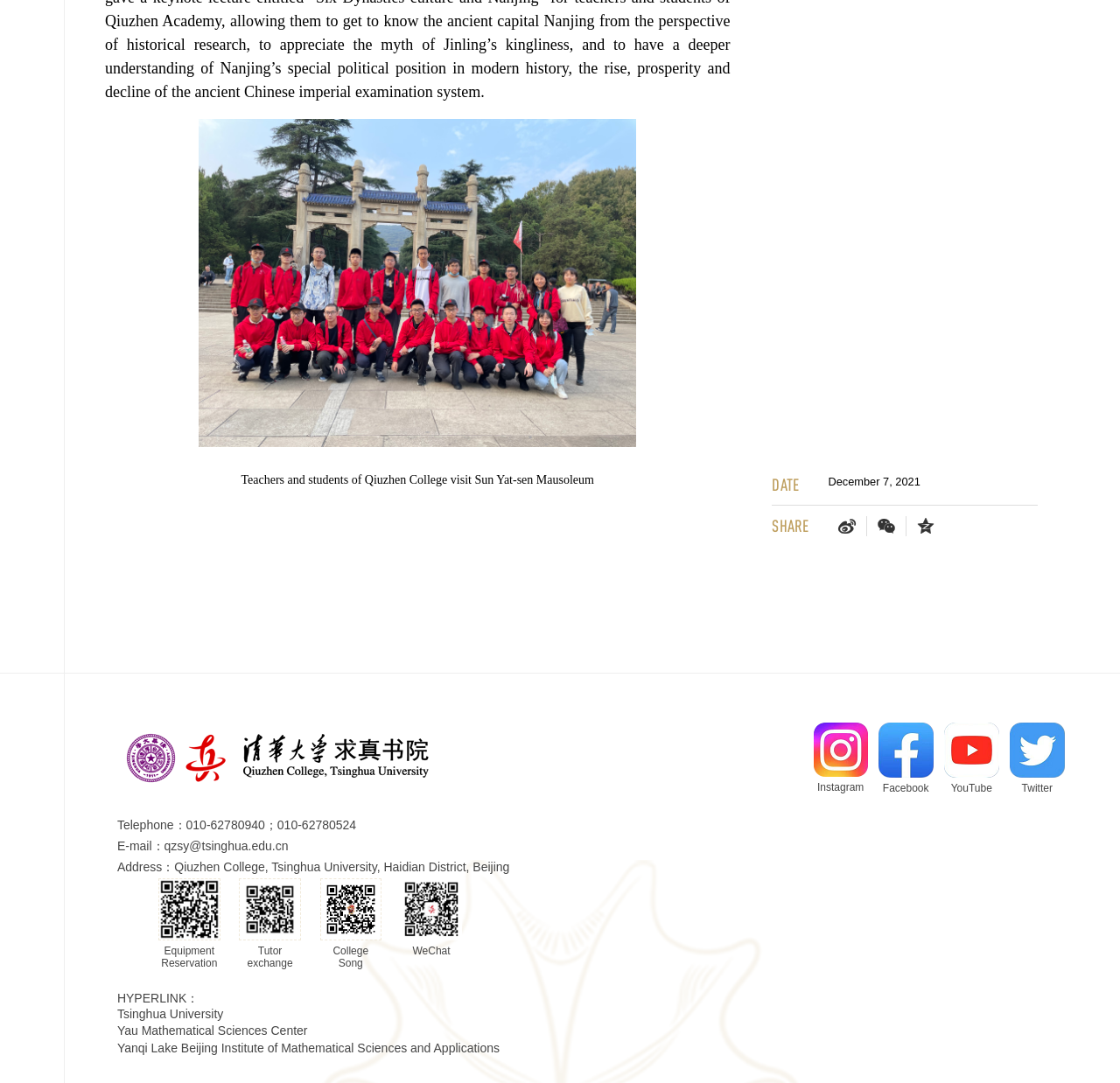What is the topic of the article?
Answer the question with just one word or phrase using the image.

Nanjing's special political position